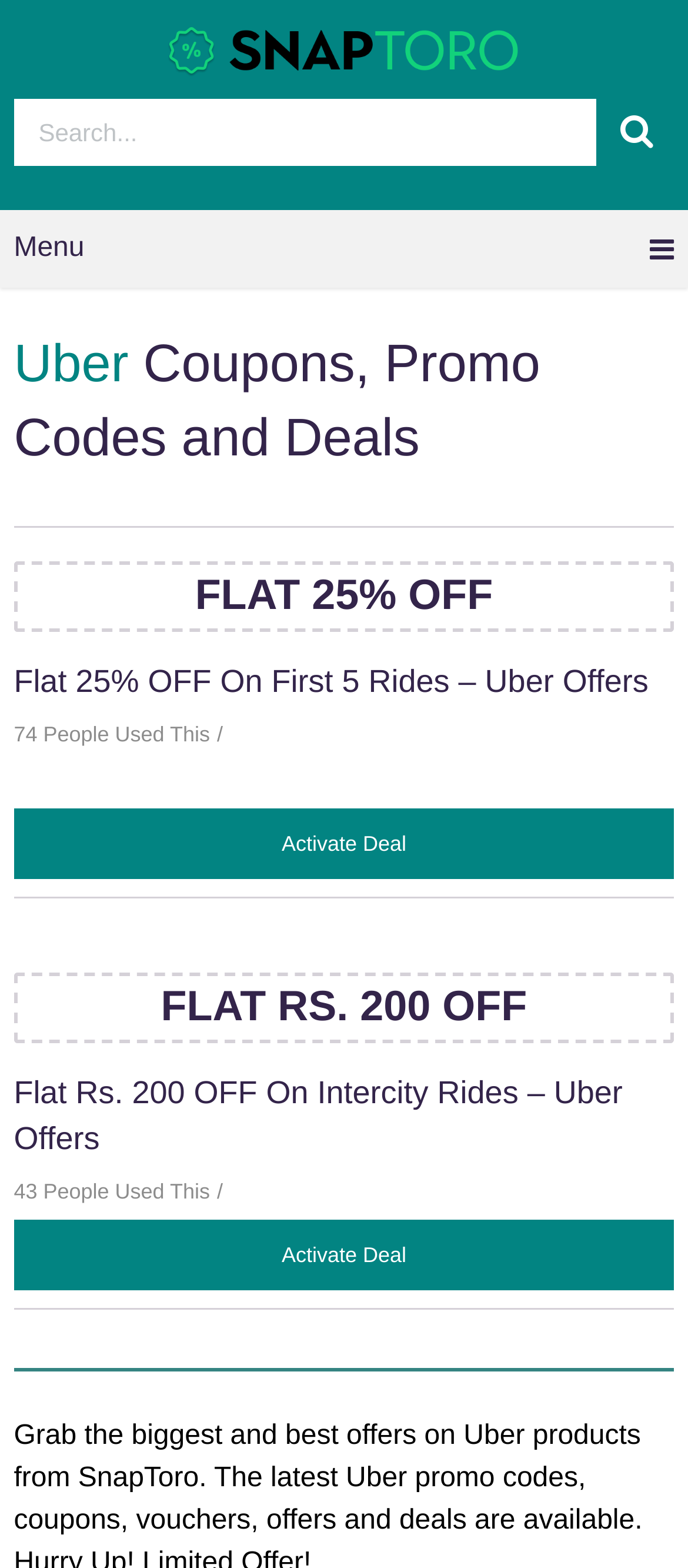Determine the bounding box coordinates (top-left x, top-left y, bottom-right x, bottom-right y) of the UI element described in the following text: alt="SnapToro"

[0.244, 0.026, 0.756, 0.06]